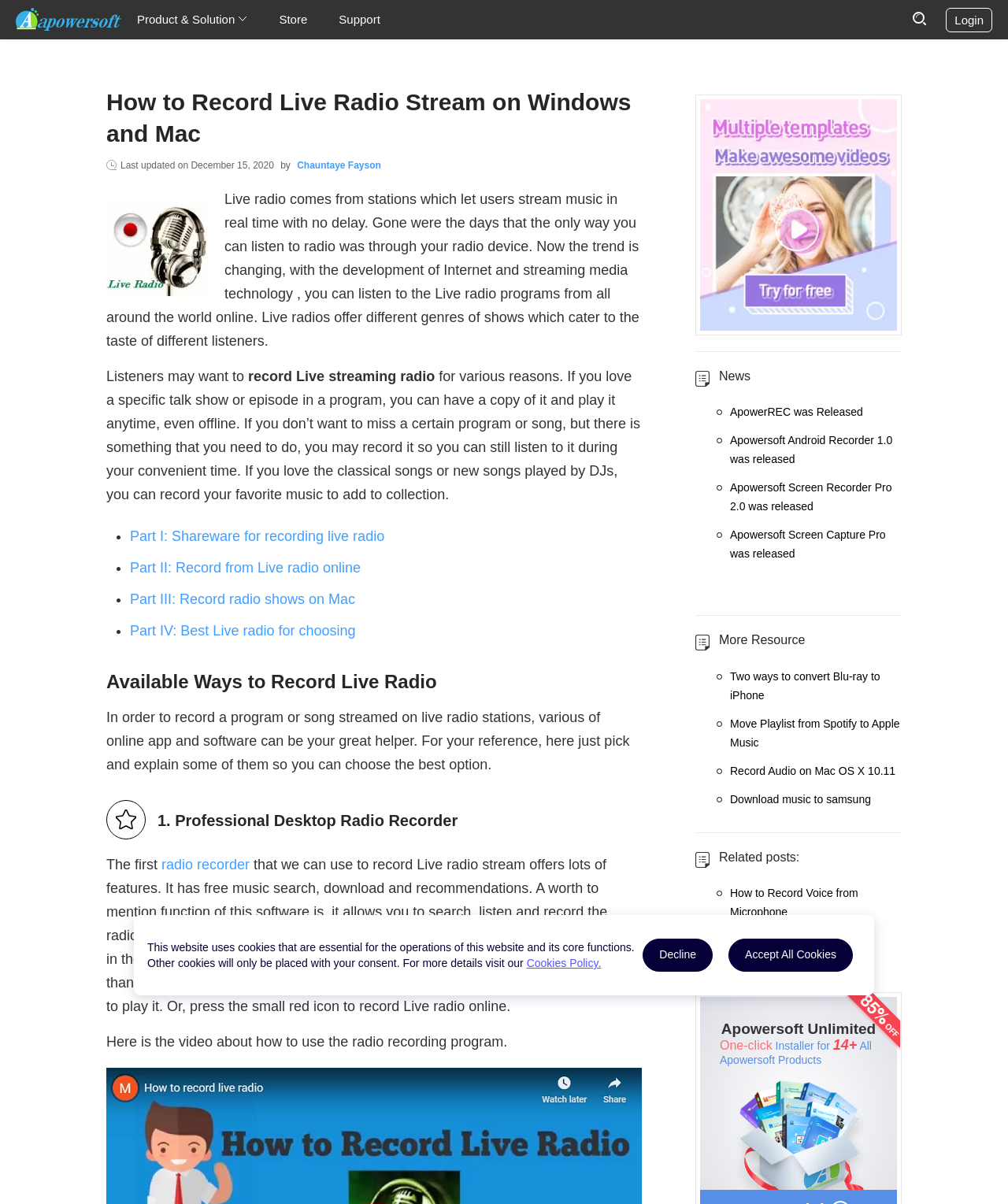Specify the bounding box coordinates of the element's area that should be clicked to execute the given instruction: "Click the 'Part I: Shareware for recording live radio' link". The coordinates should be four float numbers between 0 and 1, i.e., [left, top, right, bottom].

[0.129, 0.439, 0.381, 0.452]